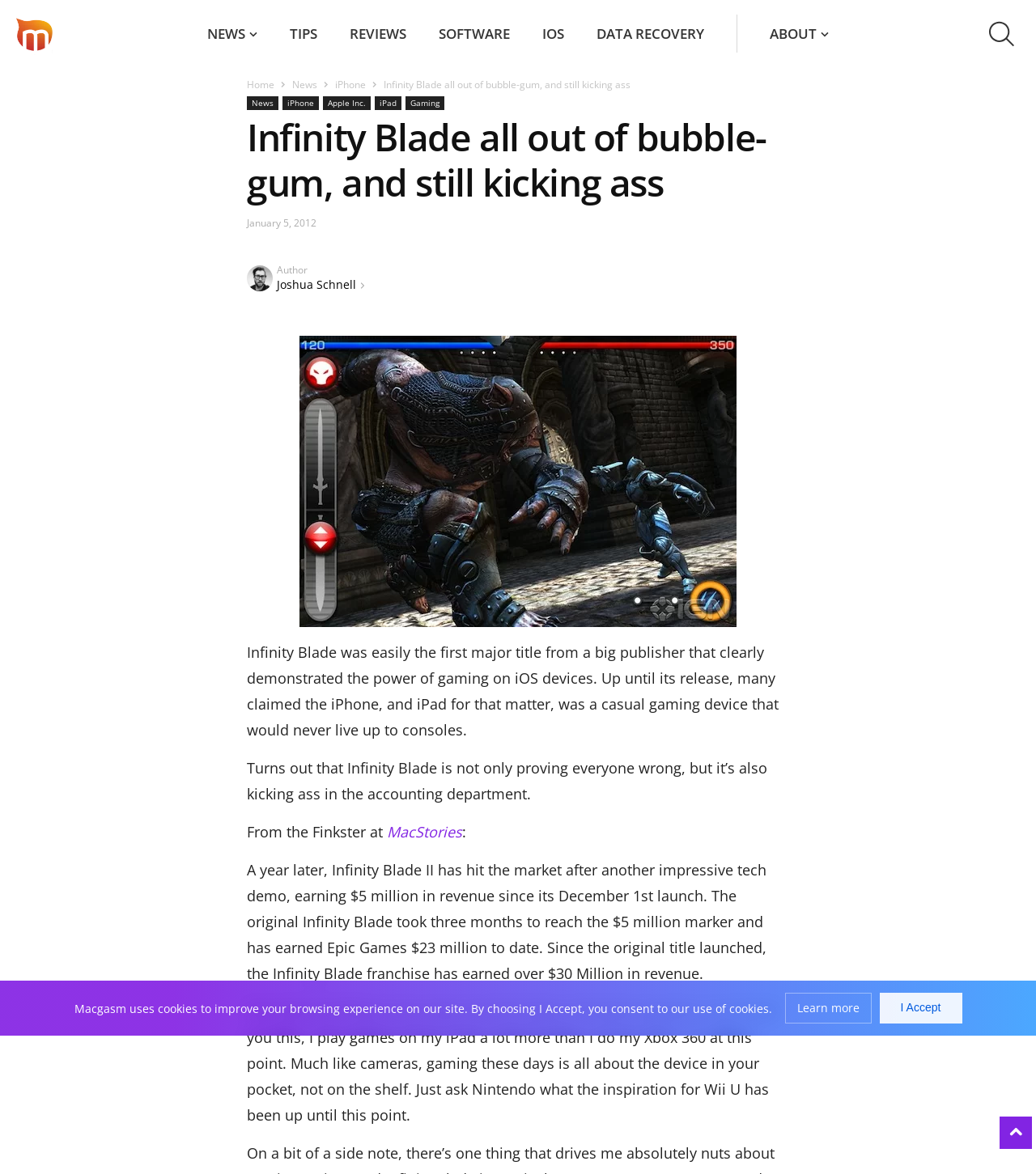Give a one-word or one-phrase response to the question:
Who is the author of the article?

Joshua Schnell